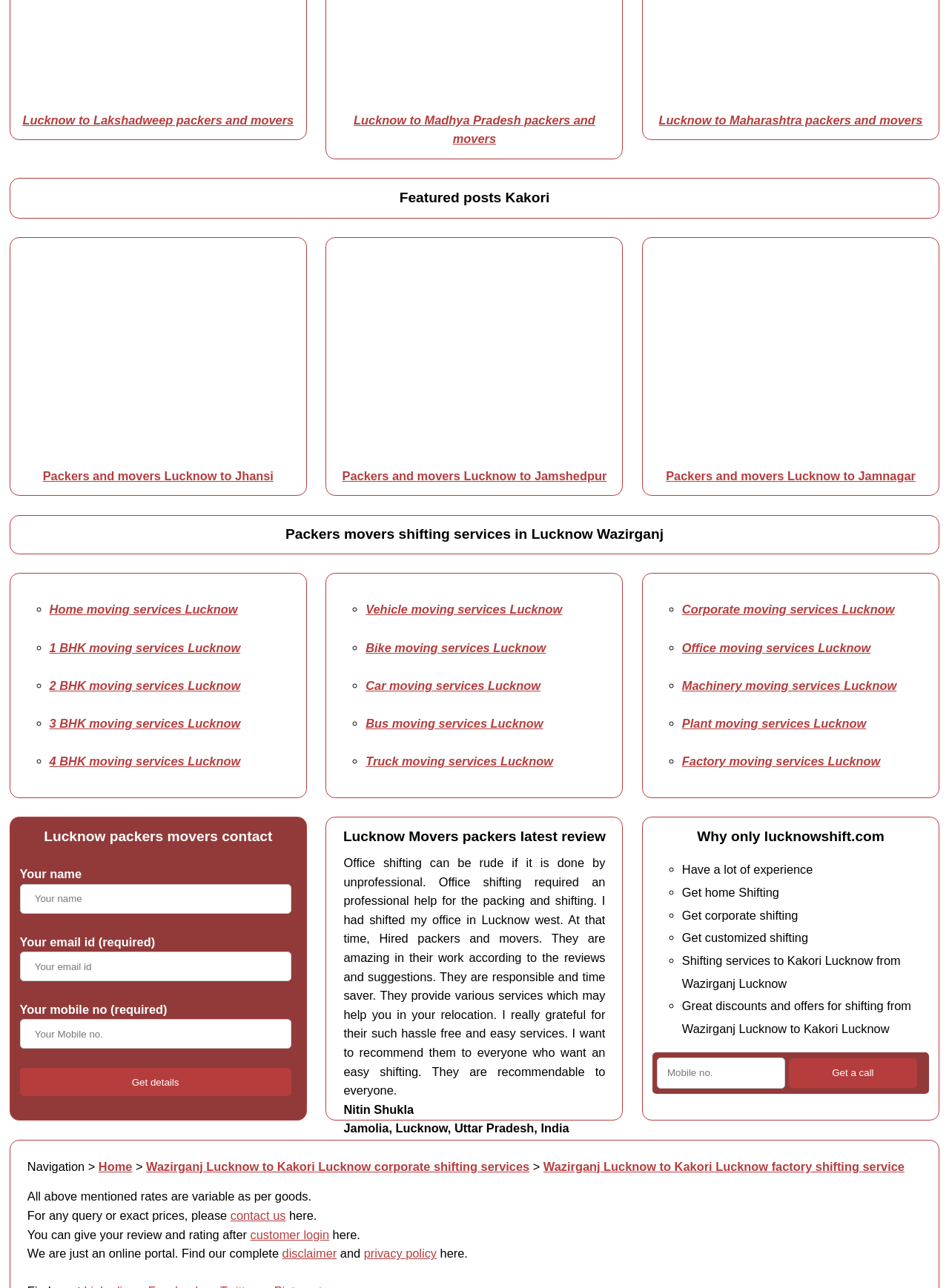Please identify the bounding box coordinates for the region that you need to click to follow this instruction: "Contact us".

[0.243, 0.938, 0.301, 0.949]